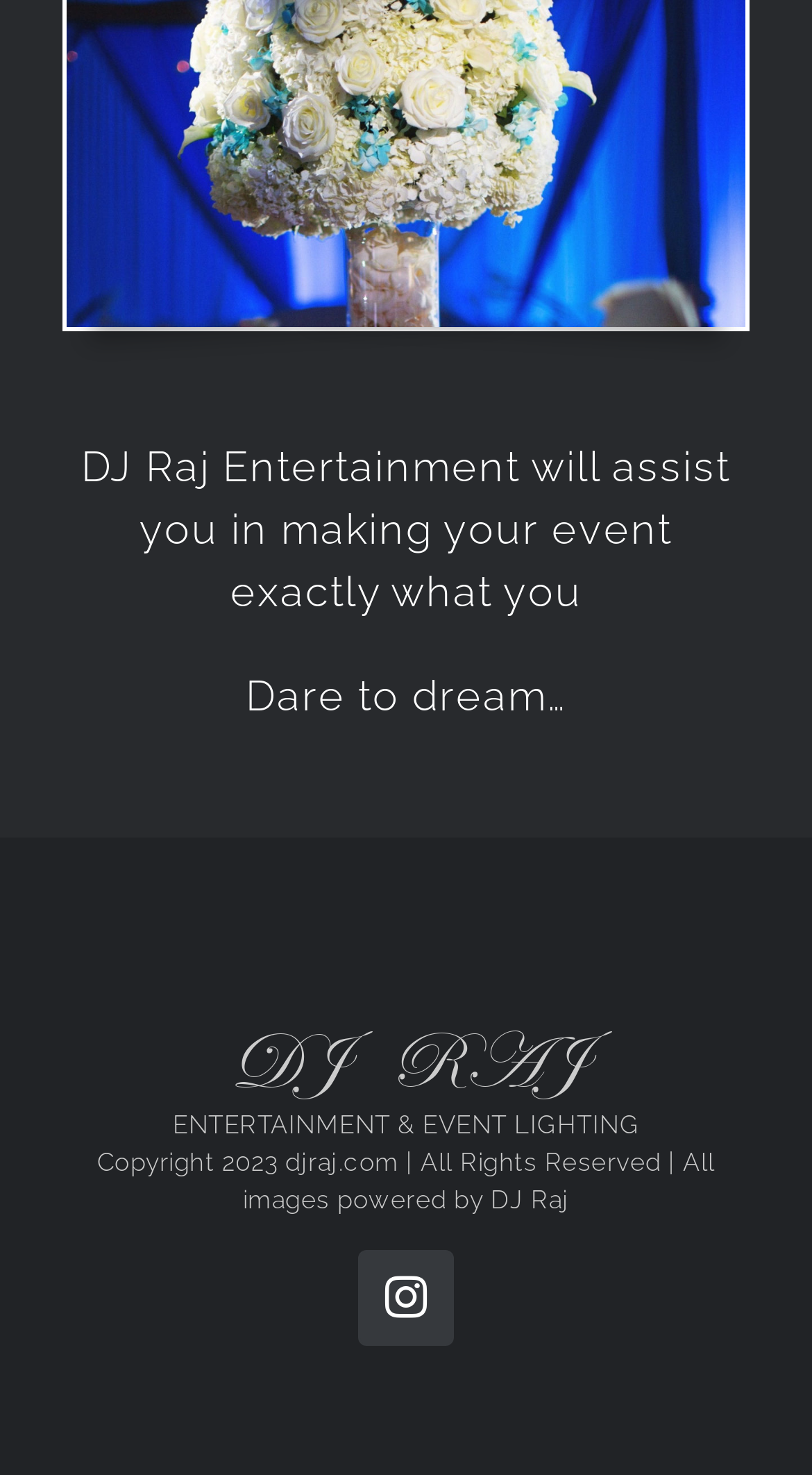Please answer the following question as detailed as possible based on the image: 
What social media platform is linked to the website?

The social media platform linked to the website can be found in the link element with the text ' Instagram' located at the bottom of the webpage, which suggests that the website is linked to Instagram.